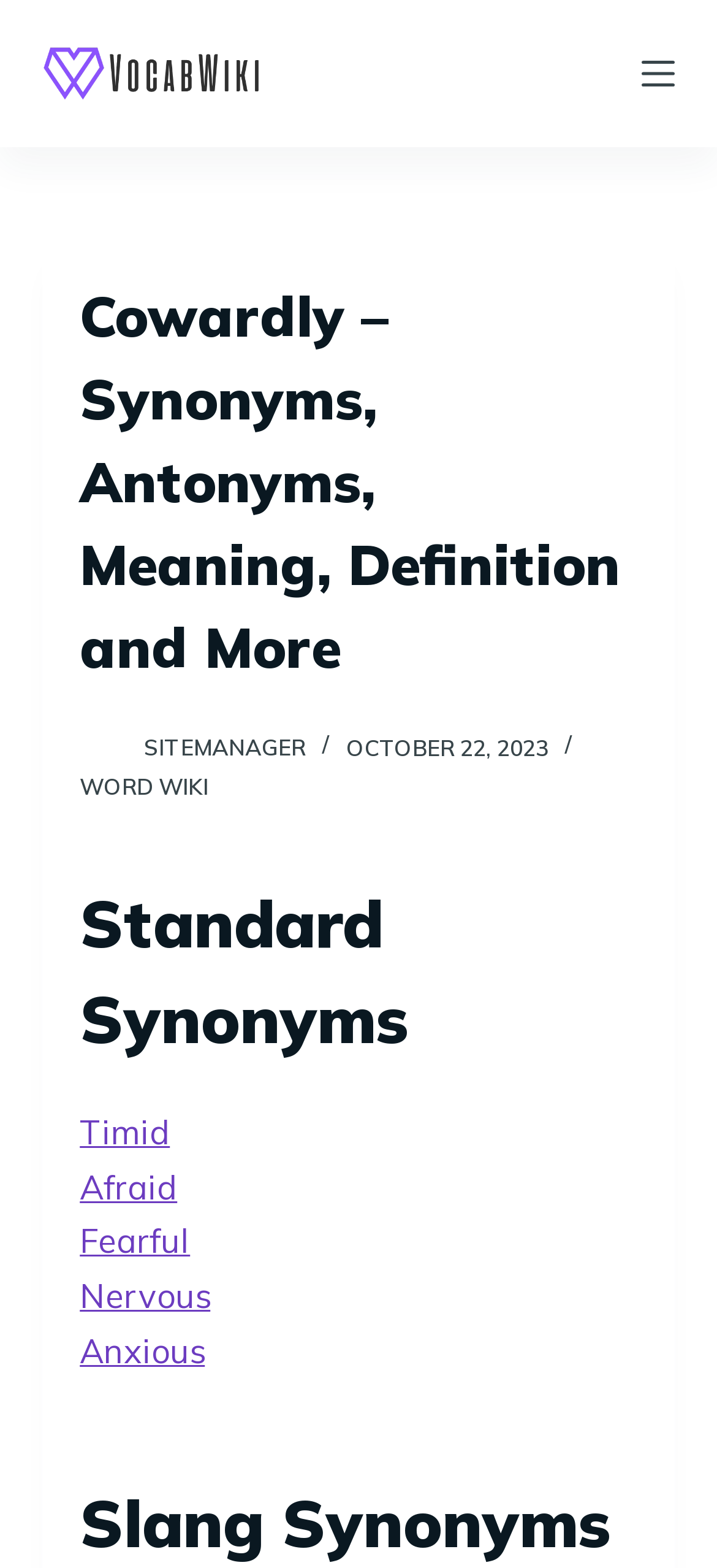Find the bounding box coordinates corresponding to the UI element with the description: "Timid". The coordinates should be formatted as [left, top, right, bottom], with values as floats between 0 and 1.

[0.111, 0.709, 0.237, 0.736]